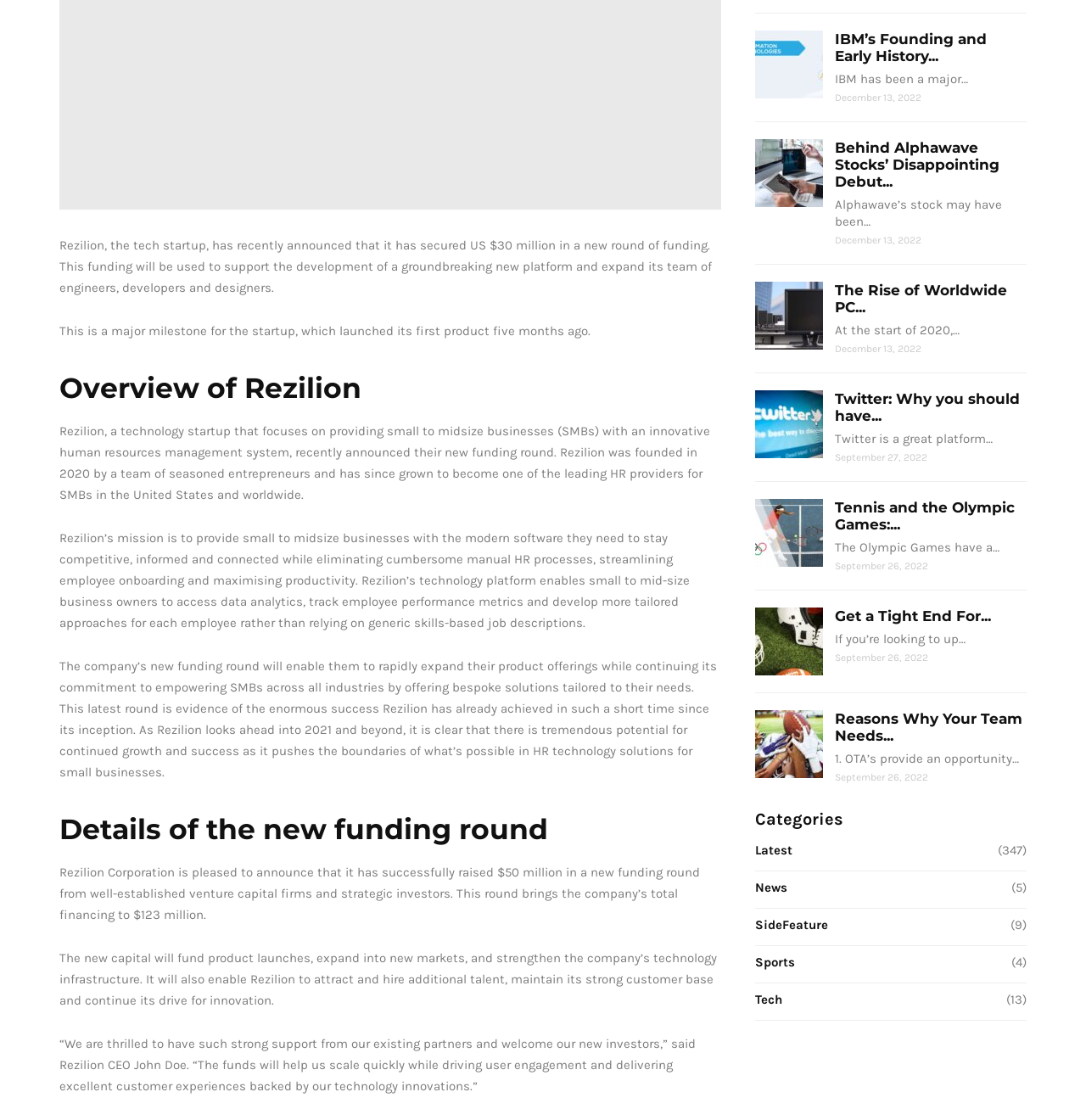Determine the bounding box of the UI element mentioned here: "Tech". The coordinates must be in the format [left, top, right, bottom] with values ranging from 0 to 1.

[0.695, 0.886, 0.72, 0.899]